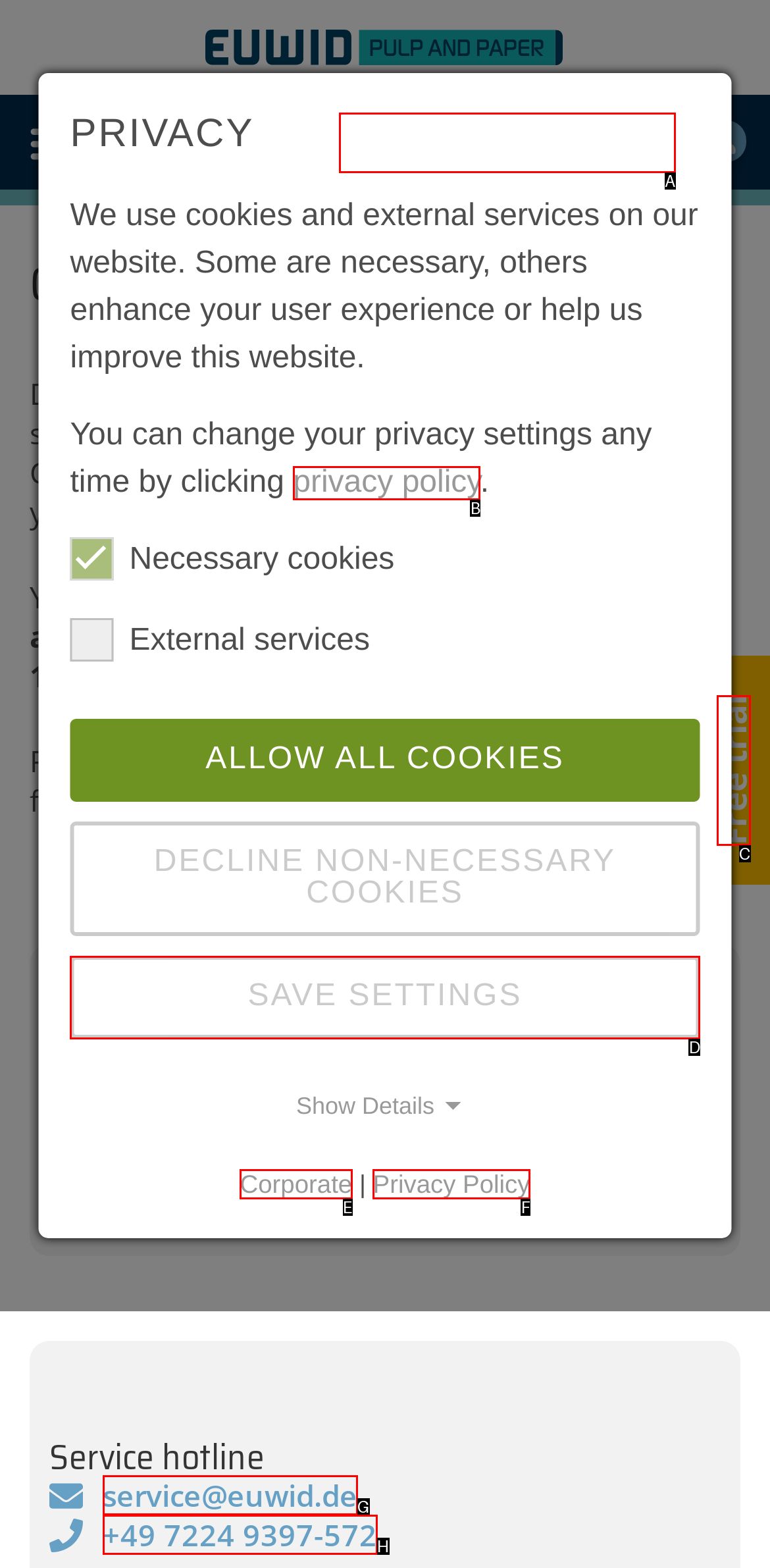Tell me the letter of the correct UI element to click for this instruction: Search for something. Answer with the letter only.

A